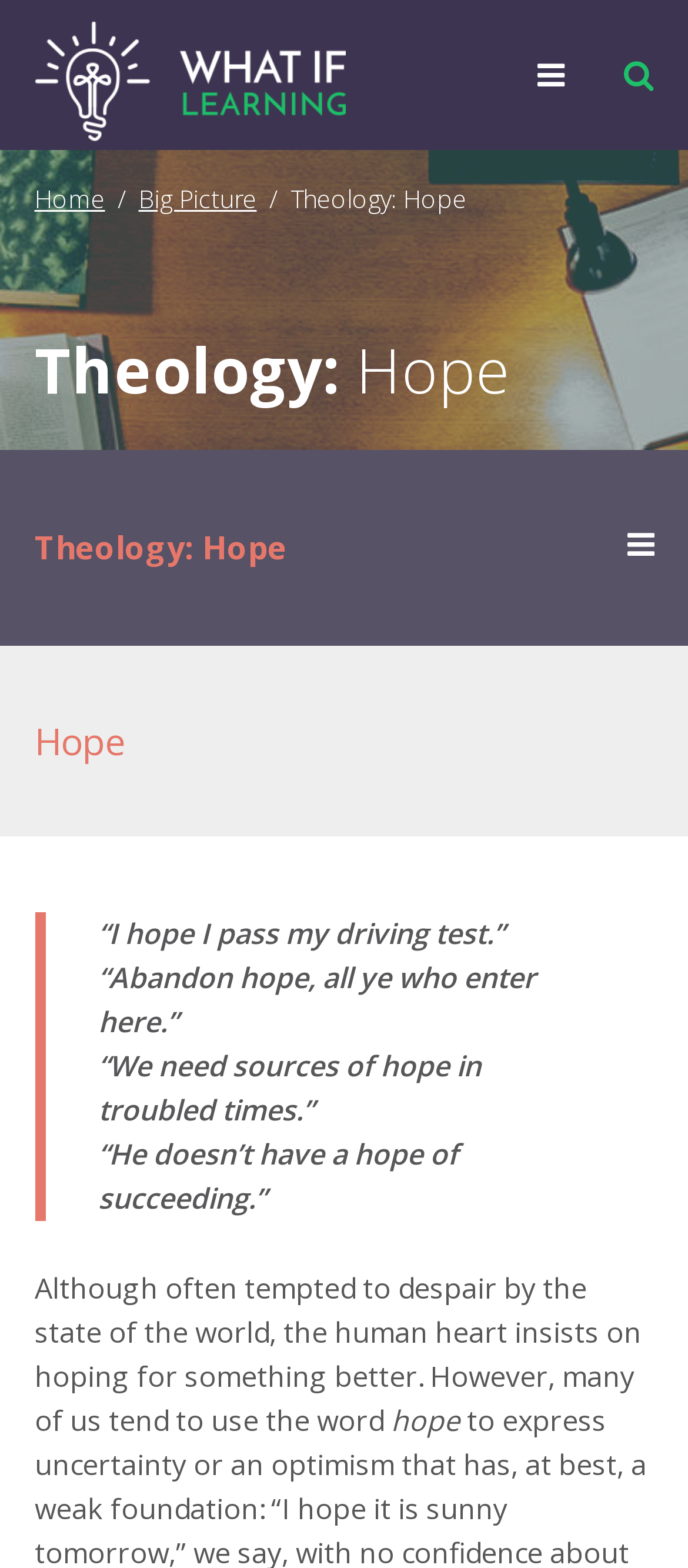Respond to the question below with a concise word or phrase:
How many links are there in the top navigation bar?

6